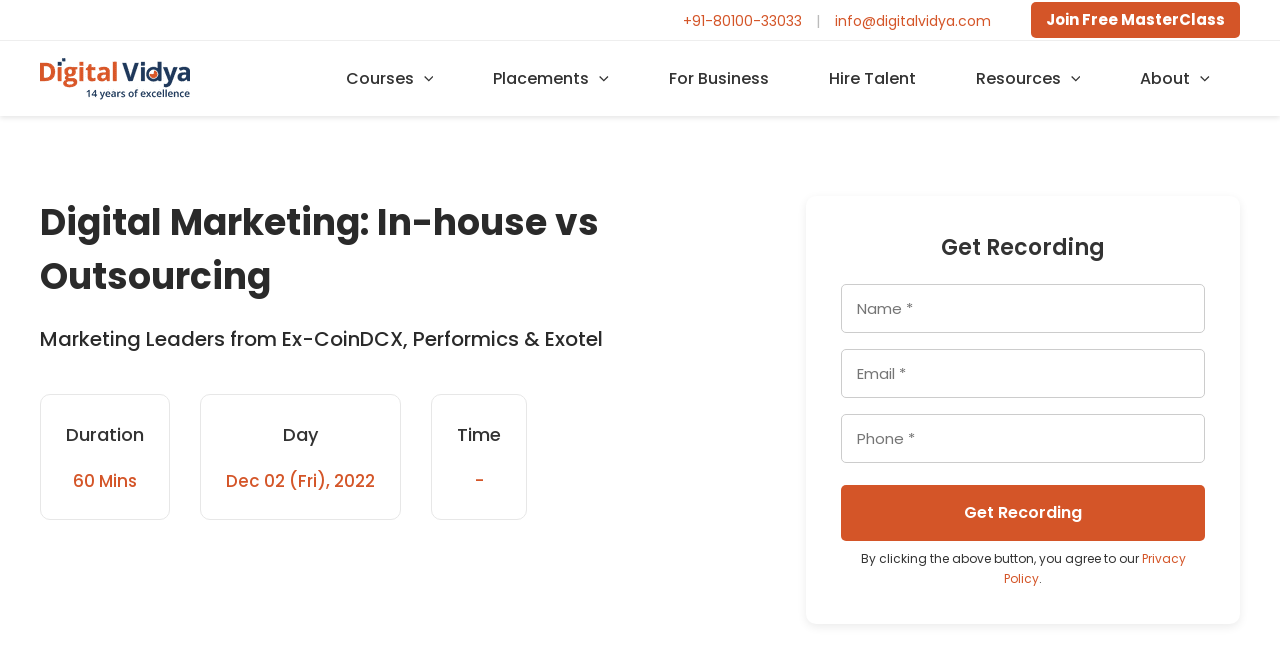Generate a thorough caption detailing the webpage content.

The webpage appears to be a registration page for a digital marketing event, specifically a panel discussion on "Digital Marketing: In-house Vs Outsourcing". 

At the top left corner, there is a logo of "Digital Vidya" accompanied by a link to the website. Next to it, there is a navigation menu with several links, including "Courses", "Placements", "For Business", "Hire Talent", "Resources", and "About". Each of these links has a toggle menu icon beside it.

Below the navigation menu, there is a heading that reads "Digital Marketing: In-house vs Outsourcing" followed by a subheading that mentions the names of marketing leaders from Ex-CoinDCX, Performics, and Exotel.

On the right side of the page, there is a section that displays the details of the event, including the duration, day, and time. Below this section, there is a call-to-action button that reads "Join Free MasterClass".

In the middle of the page, there is a registration form that requires users to fill in their name, email, and phone number. The form also includes a checkbox to agree to the website's privacy policy, which is linked beside it.

At the bottom of the page, there is a button that reads "Get Recording" and a statement that explains what happens when the button is clicked.